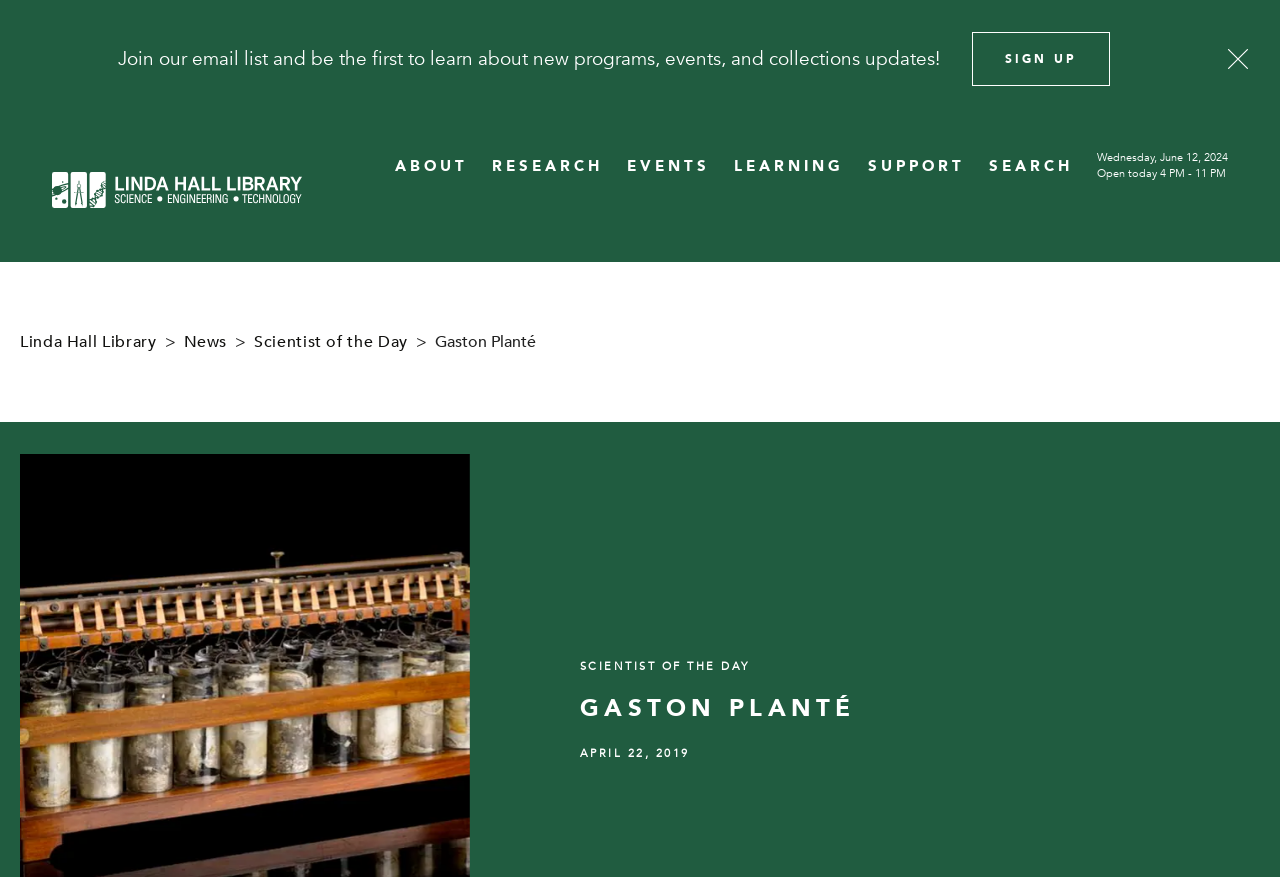What are the main sections of the webpage?
Please answer using one word or phrase, based on the screenshot.

ABOUT, RESEARCH, EVENTS, LEARNING, SUPPORT, SEARCH